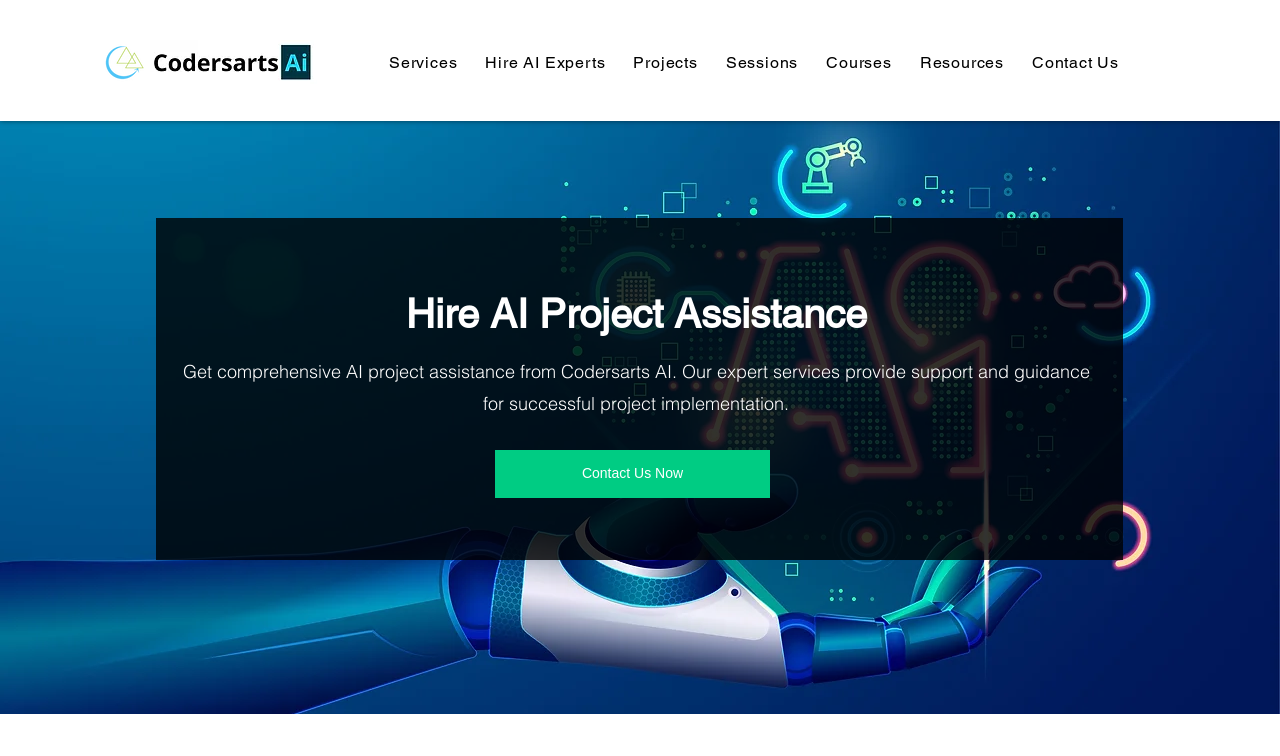Give a detailed account of the webpage.

The webpage is about Codersarts AI, a company that provides expert AI project assistance. At the top left corner, there are two logos: the CodersArtsLogo.png and the Codersarts AI Logo_transparent.jpg. 

Below the logos, there is a navigation menu that spans across the top of the page, containing several buttons and links, including 'Services', 'Hire AI Experts', 'Projects', 'Sessions', 'Courses', 'Resources', and 'Contact Us'. 

The main content of the page is headed by a title 'Hire AI Project Assistance' located near the top center of the page. Below the title, there is a paragraph of text that describes the company's services, stating that they provide comprehensive support and guidance for successful AI project implementation. 

Further down, there is a call-to-action link 'Contact Us Now' located near the center of the page.